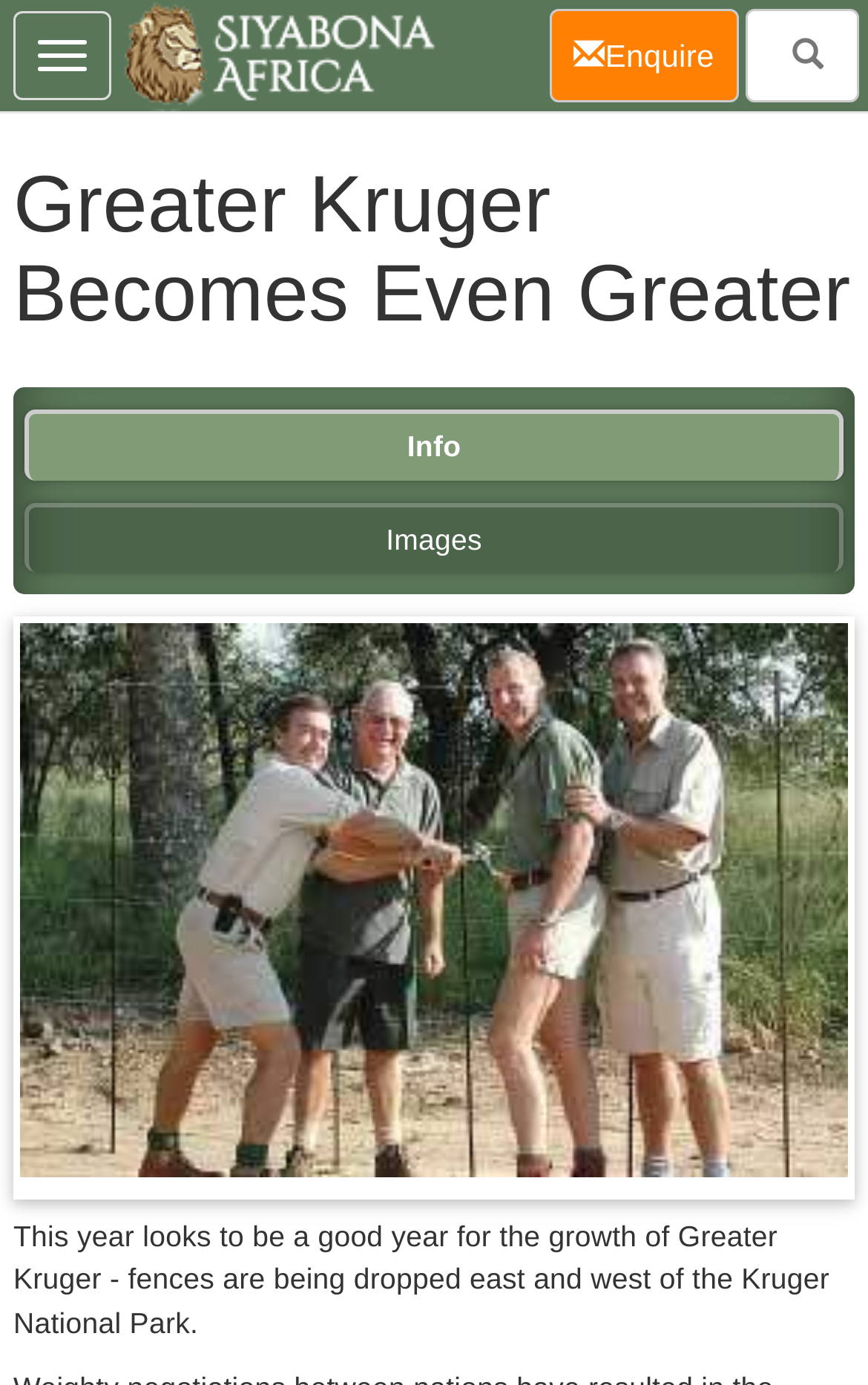What is above the image?
Please respond to the question with a detailed and well-explained answer.

Based on the bounding box coordinates, the links 'Info' and 'Images' are above the image, indicating that they are positioned above the image on the webpage.